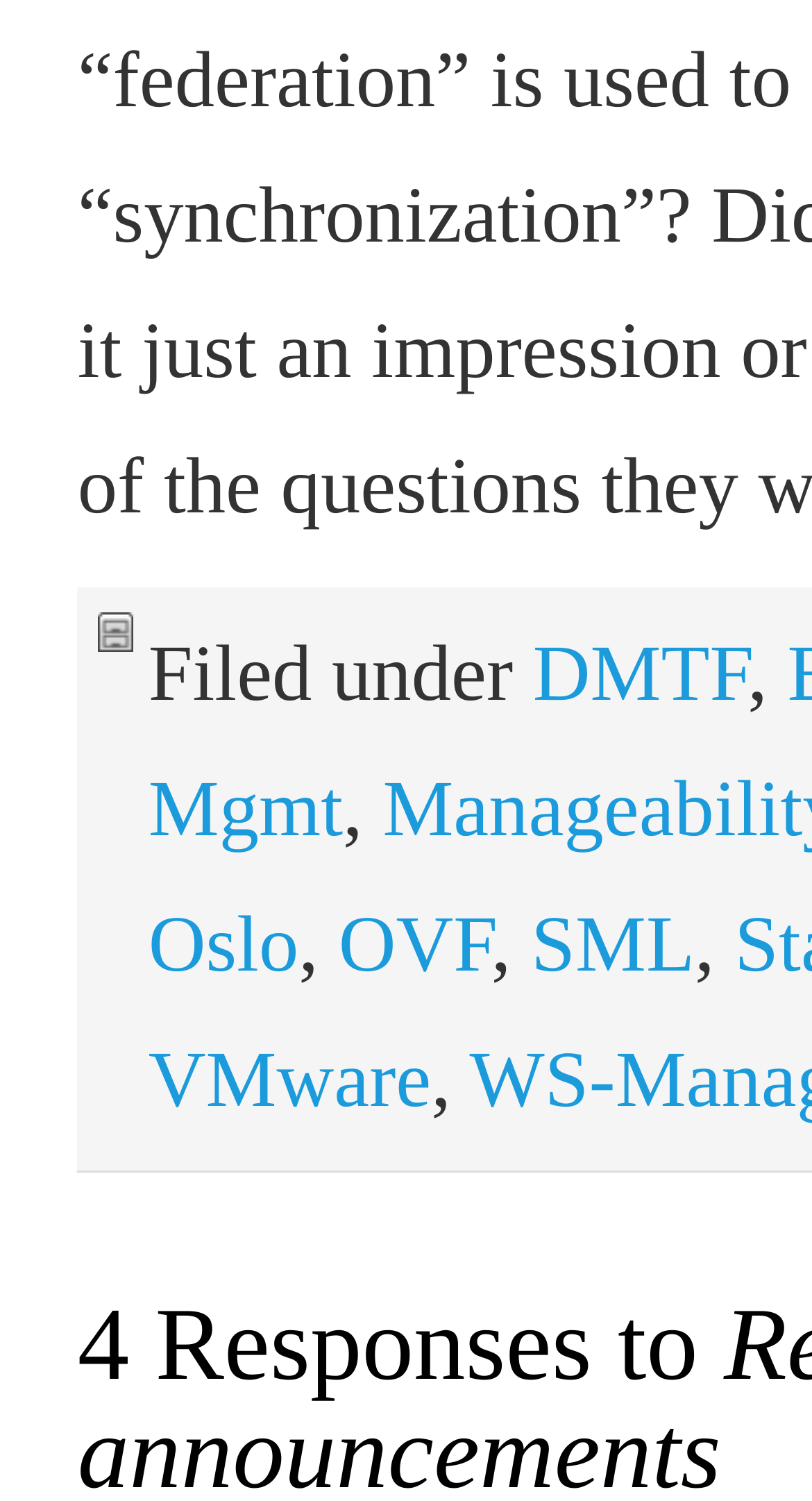Based on the element description, predict the bounding box coordinates (top-left x, top-left y, bottom-right x, bottom-right y) for the UI element in the screenshot: Oslo

[0.183, 0.601, 0.368, 0.659]